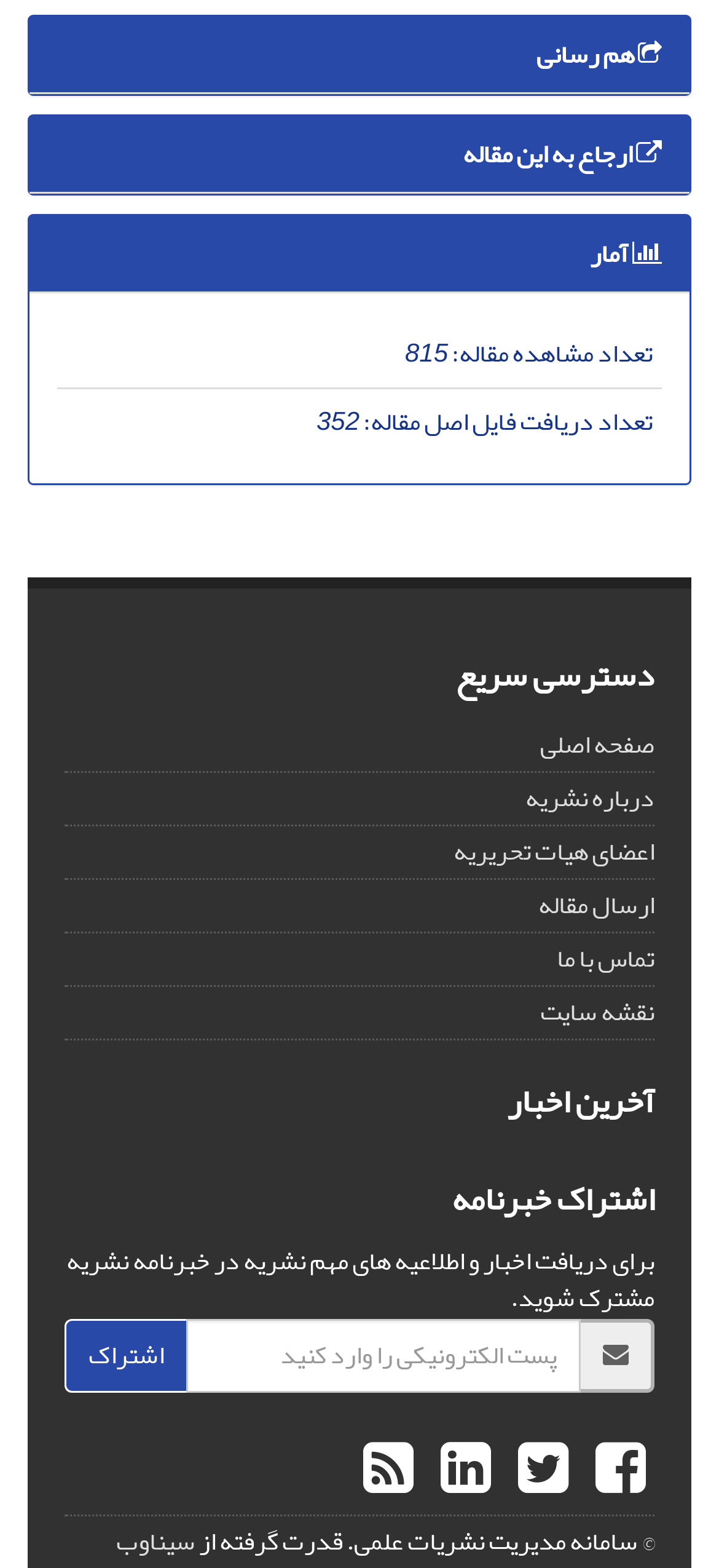Where is the link to the main page?
Examine the image closely and answer the question with as much detail as possible.

I found the answer by analyzing the bounding box coordinates of the link element with the text 'صفحه اصلی' and determining its position relative to other elements on the page.